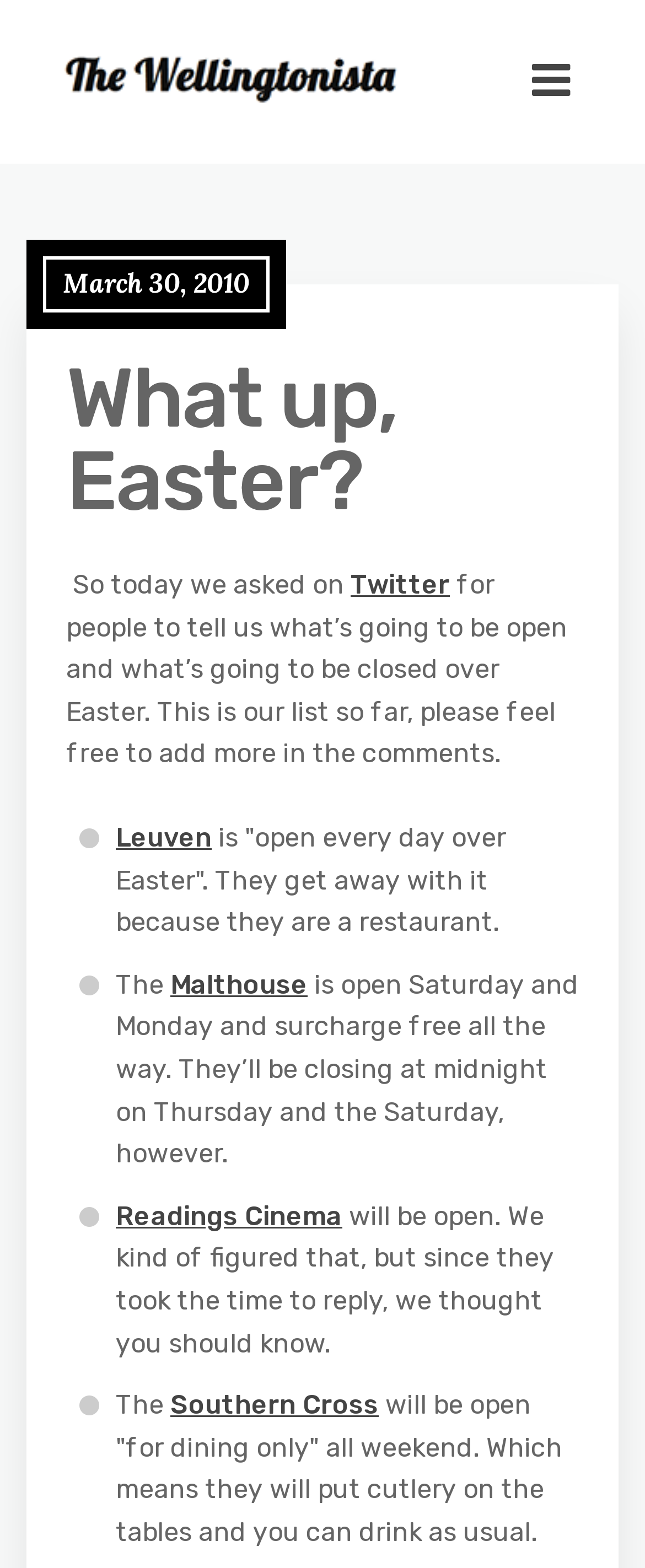Using the details in the image, give a detailed response to the question below:
What is the special condition for The Southern Cross during Easter?

According to the webpage, The Southern Cross will be open 'for dining only' all weekend during Easter, which means they will put cutlery on the tables and you can drink as usual.